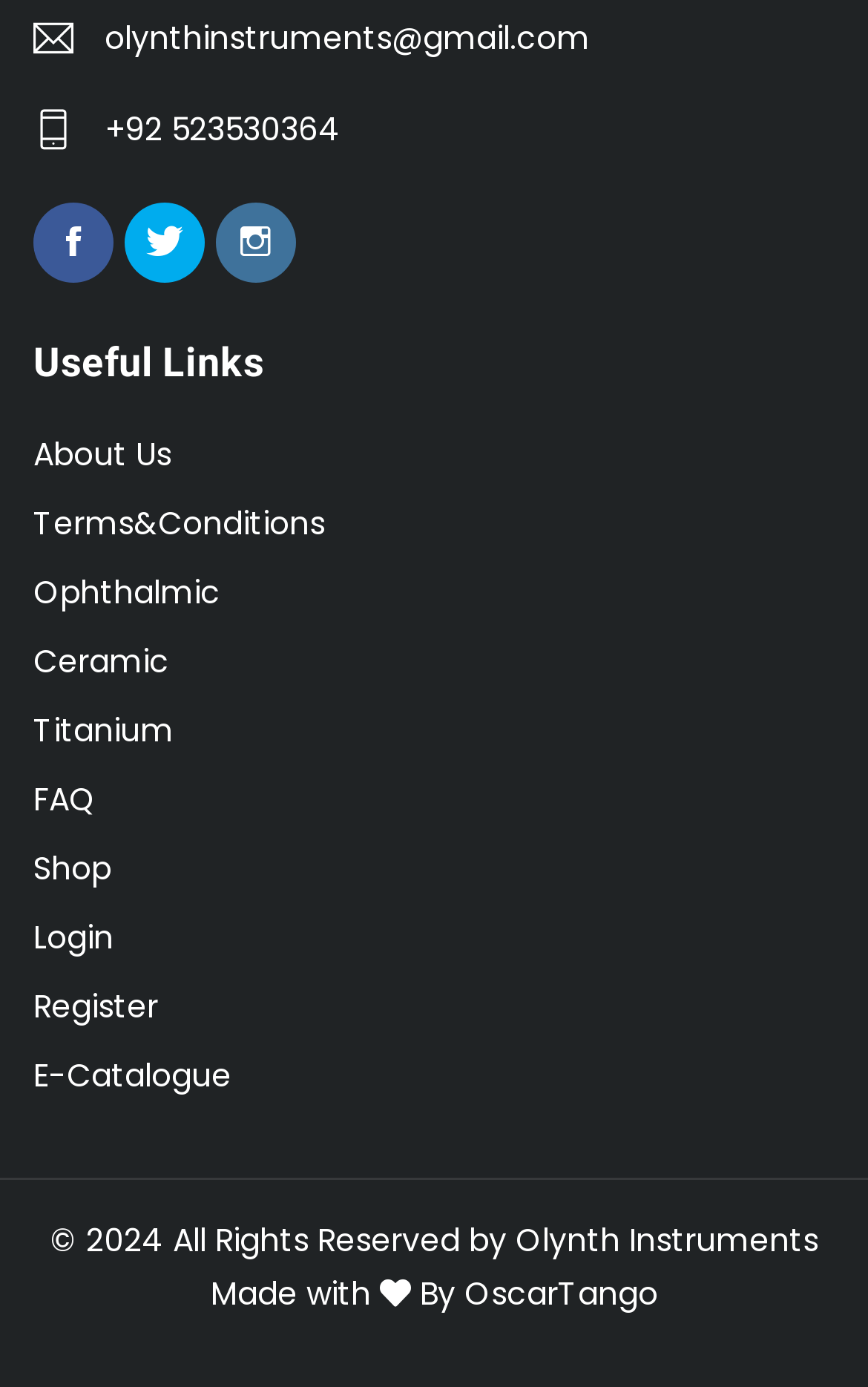Kindly determine the bounding box coordinates of the area that needs to be clicked to fulfill this instruction: "View About Us page".

[0.038, 0.311, 0.197, 0.343]